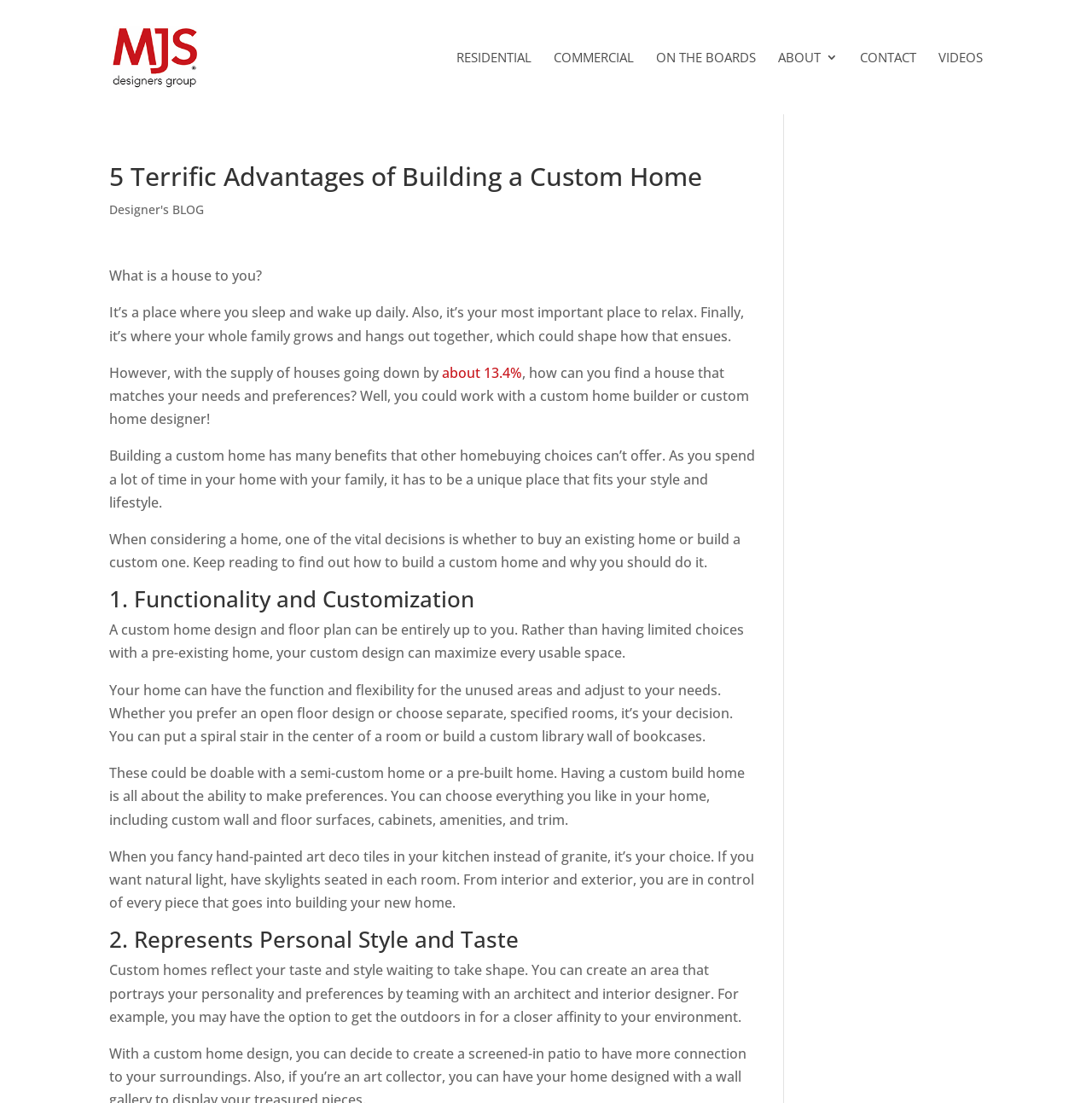Generate a thorough caption that explains the contents of the webpage.

This webpage is about the benefits of building a custom home. At the top, there is a logo of "MJS Designers Group" with a link to the company's website, accompanied by a small image of the logo. Below the logo, there is a navigation menu with links to different sections of the website, including "RESIDENTIAL", "COMMERCIAL", "ON THE BOARDS", "ABOUT", "CONTACT", and "VIDEOS".

The main content of the webpage starts with a heading "5 Terrific Advantages of Building a Custom Home" followed by a link to the "Designer's BLOG". The article begins with a question "What is a house to you?" and then explains the importance of having a home that matches one's needs and preferences. It highlights the benefits of building a custom home, including the ability to find a unique place that fits one's style and lifestyle.

The article is divided into sections, each with a heading. The first section is "1. Functionality and Customization", which explains how a custom home design and floor plan can be tailored to one's needs, allowing for maximum use of space and flexibility. The section includes several paragraphs of text that elaborate on the benefits of customization.

The second section is "2. Represents Personal Style and Taste", which discusses how a custom home can reflect one's personality and preferences. The section includes a few paragraphs of text that explain how one can create a space that portrays their individuality by working with an architect and interior designer.